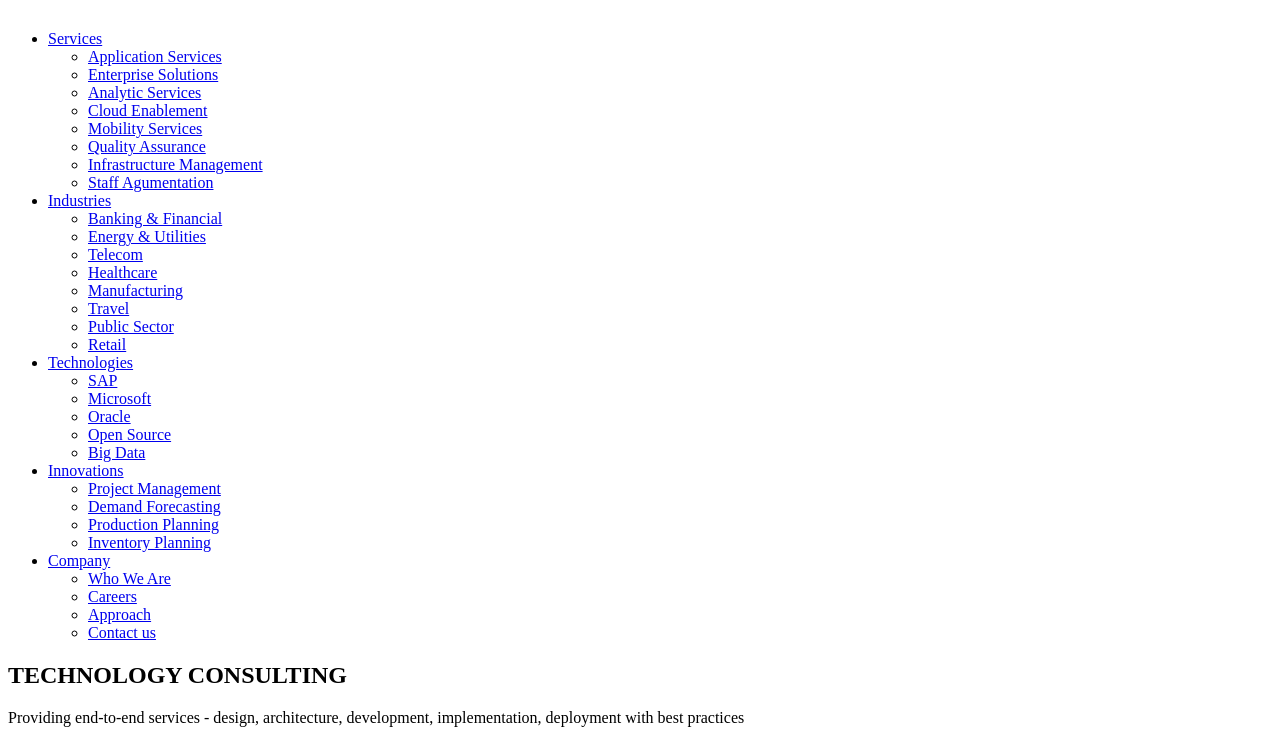Please identify the bounding box coordinates of the element that needs to be clicked to perform the following instruction: "Click on Services".

[0.038, 0.041, 0.994, 0.066]